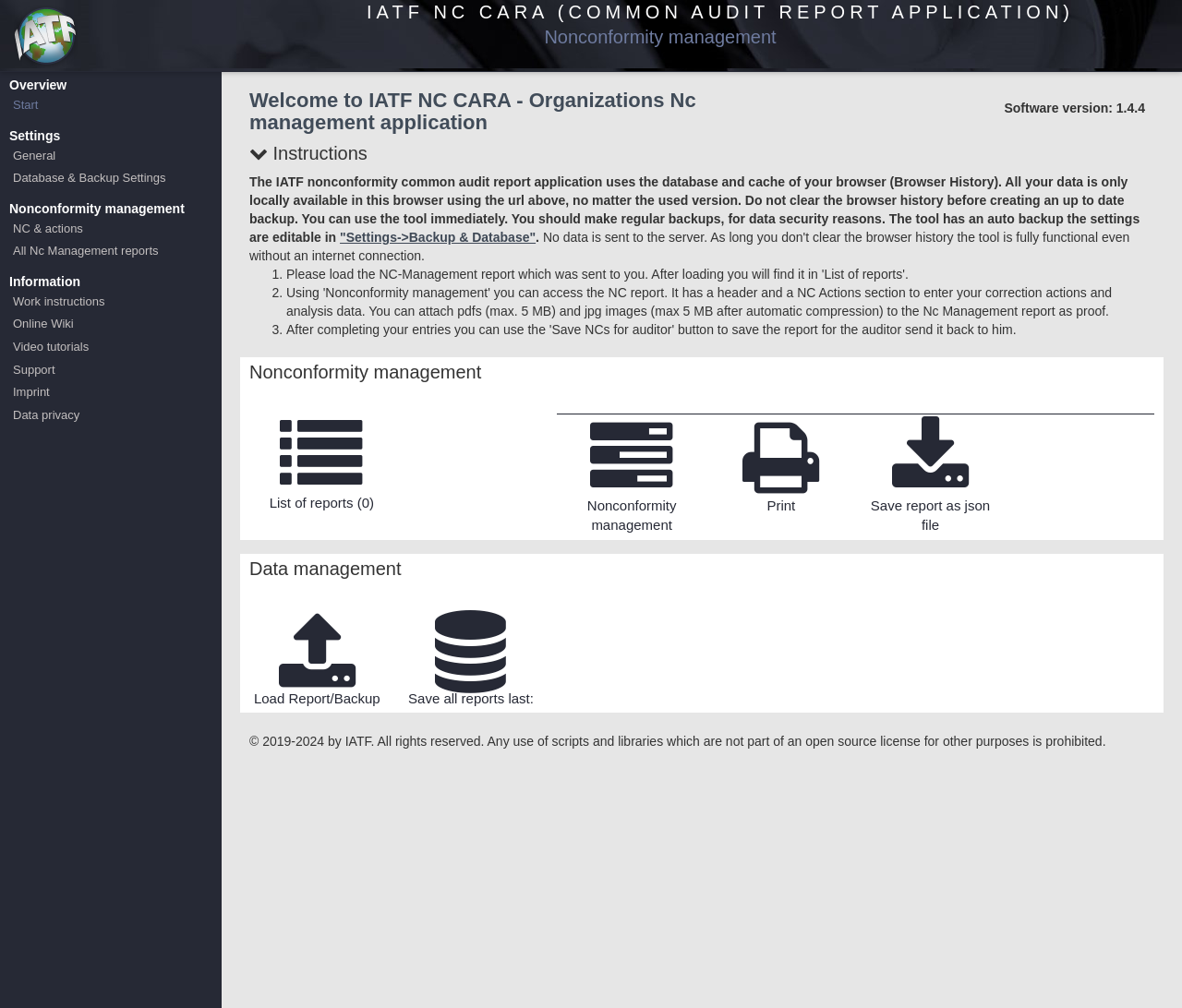Identify the bounding box coordinates necessary to click and complete the given instruction: "View Work instructions".

[0.01, 0.29, 0.188, 0.309]